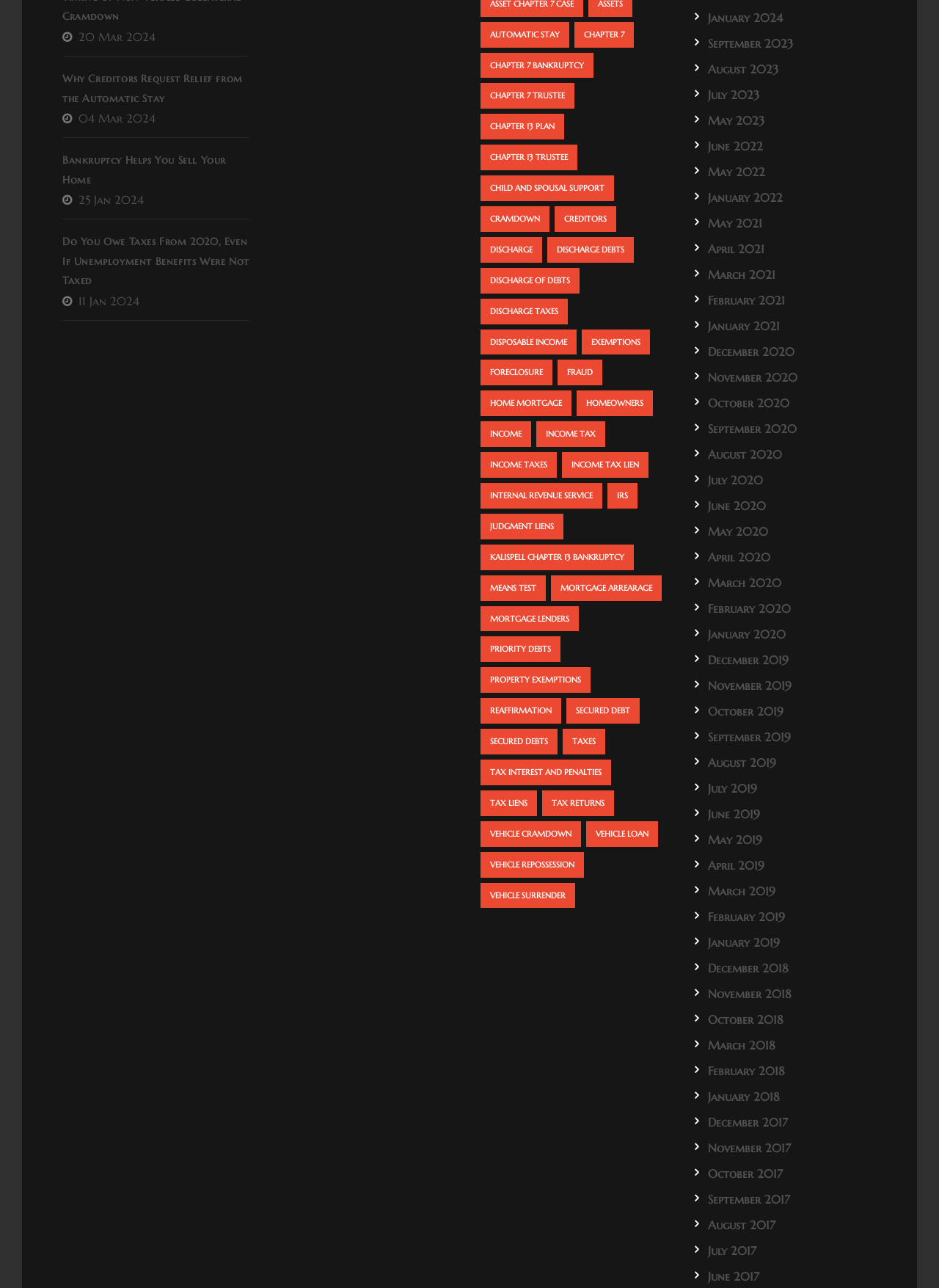Locate the bounding box coordinates of the segment that needs to be clicked to meet this instruction: "Learn about 'Internal Revenue Service'".

[0.512, 0.375, 0.641, 0.395]